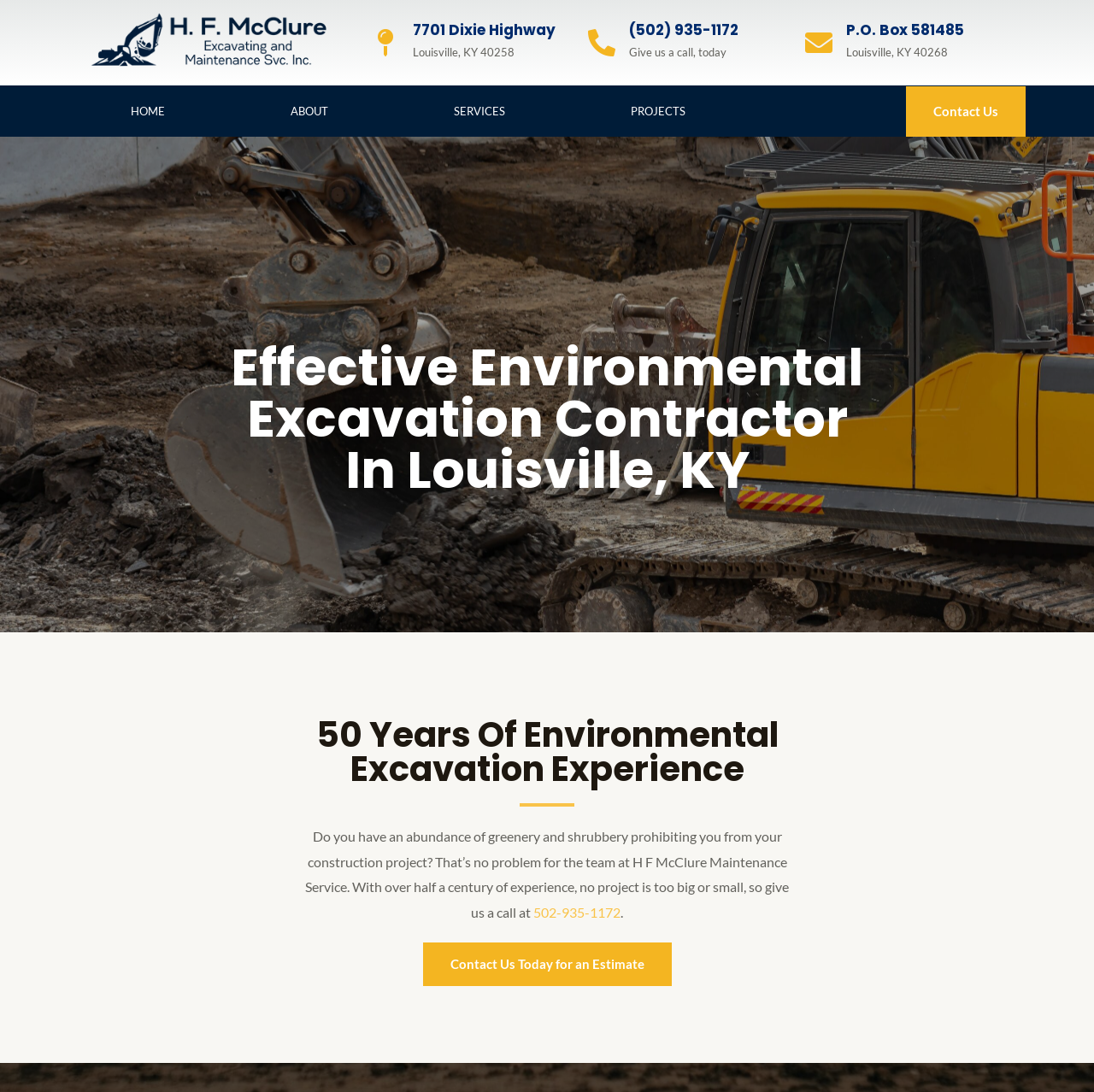Give the bounding box coordinates for the element described by: "7701 Dixie Highway".

[0.377, 0.018, 0.508, 0.037]